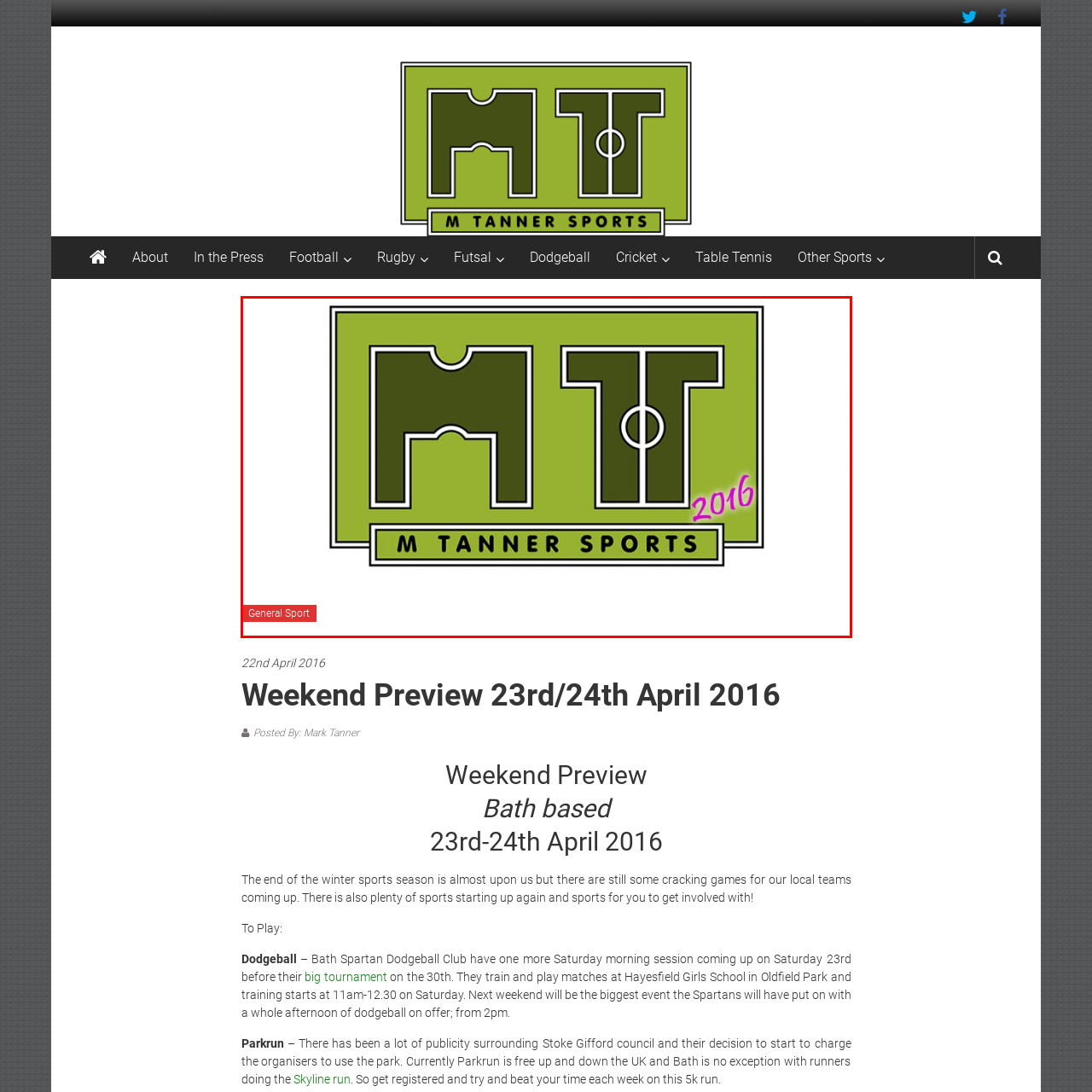What type of sport is hinted at in the logo design?
Observe the image inside the red bounding box and answer the question using only one word or a short phrase.

Soccer